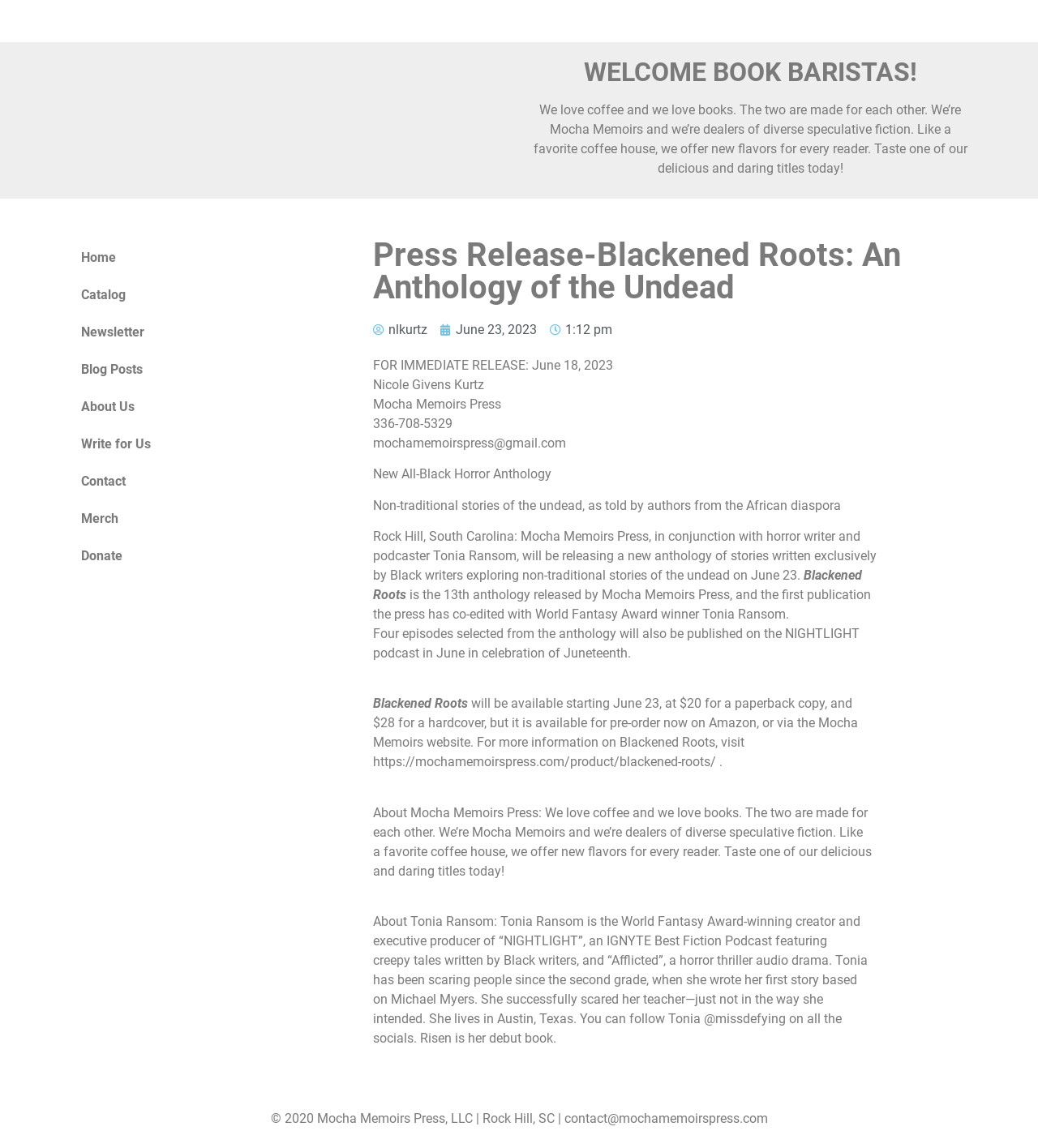Could you please study the image and provide a detailed answer to the question:
What is the name of the anthology?

I found the answer by looking at the heading 'Press Release-Blackened Roots: An Anthology of the Undead' and the repeated mentions of 'Blackened Roots' throughout the text.